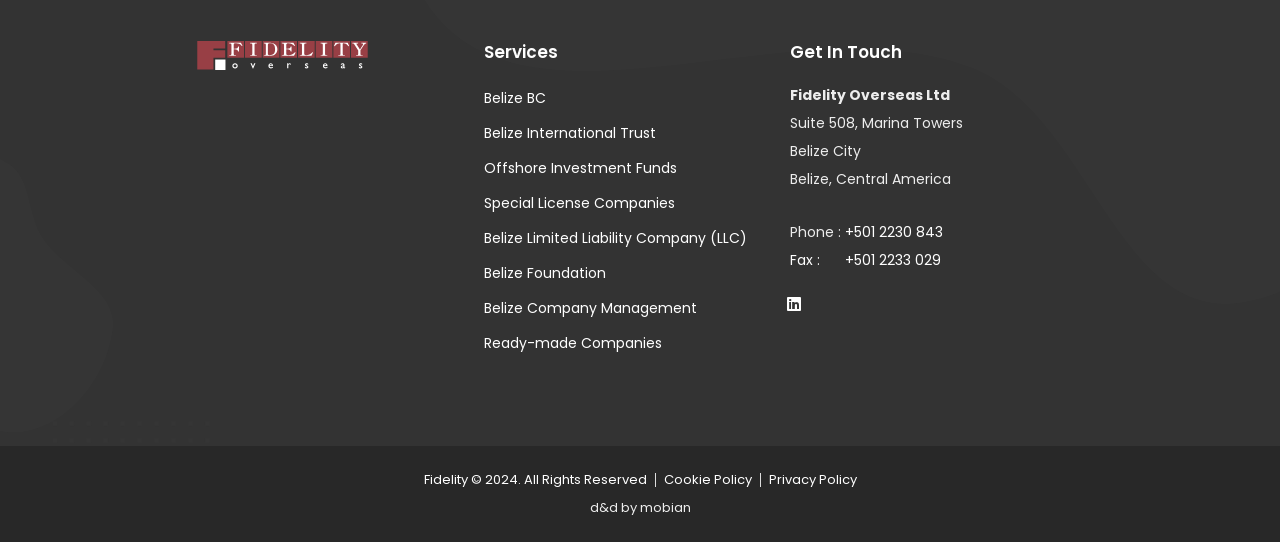Please reply to the following question with a single word or a short phrase:
What is the location of the company?

Belize City, Belize